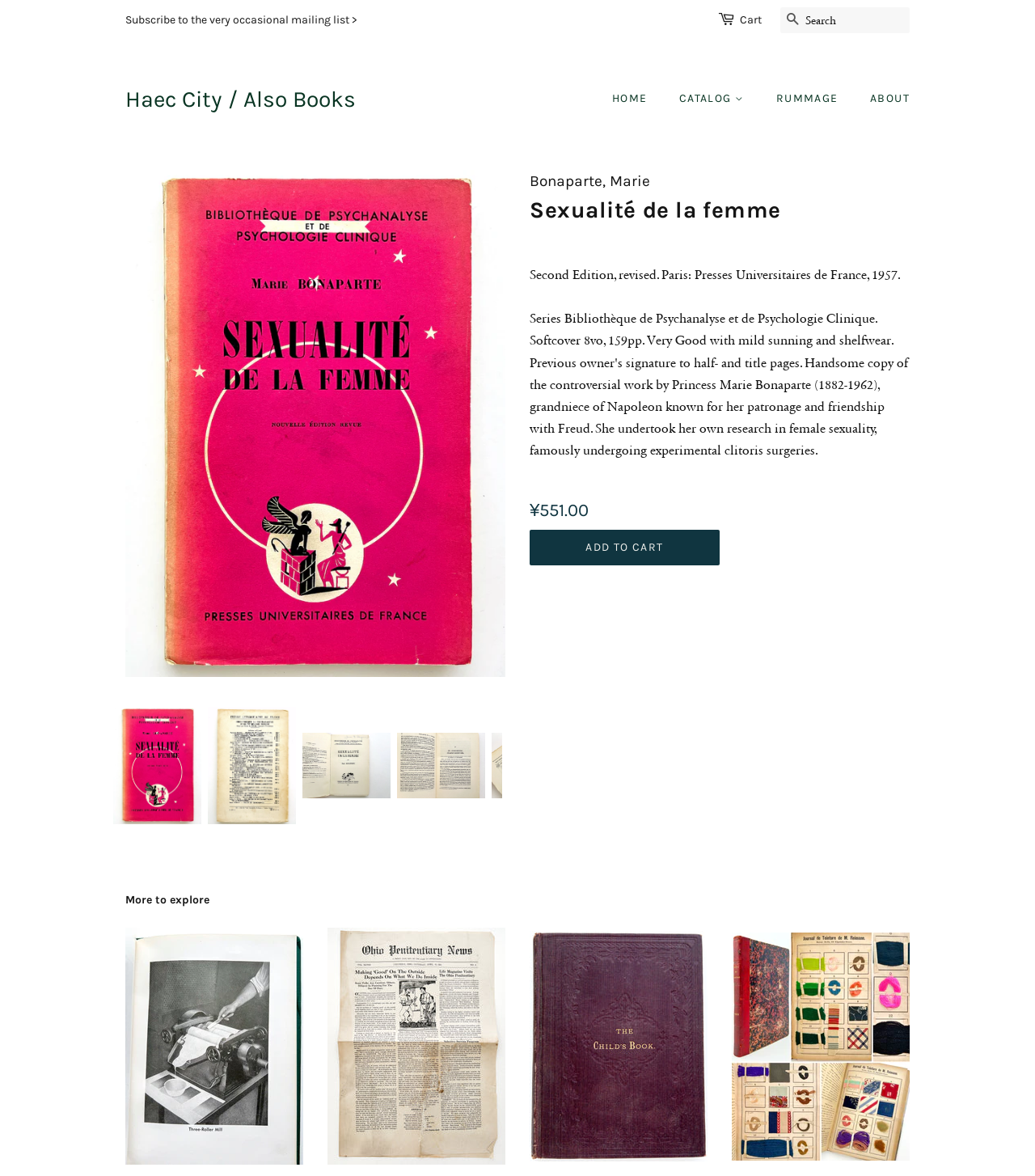Identify the coordinates of the bounding box for the element that must be clicked to accomplish the instruction: "View more books".

[0.121, 0.789, 0.293, 0.99]